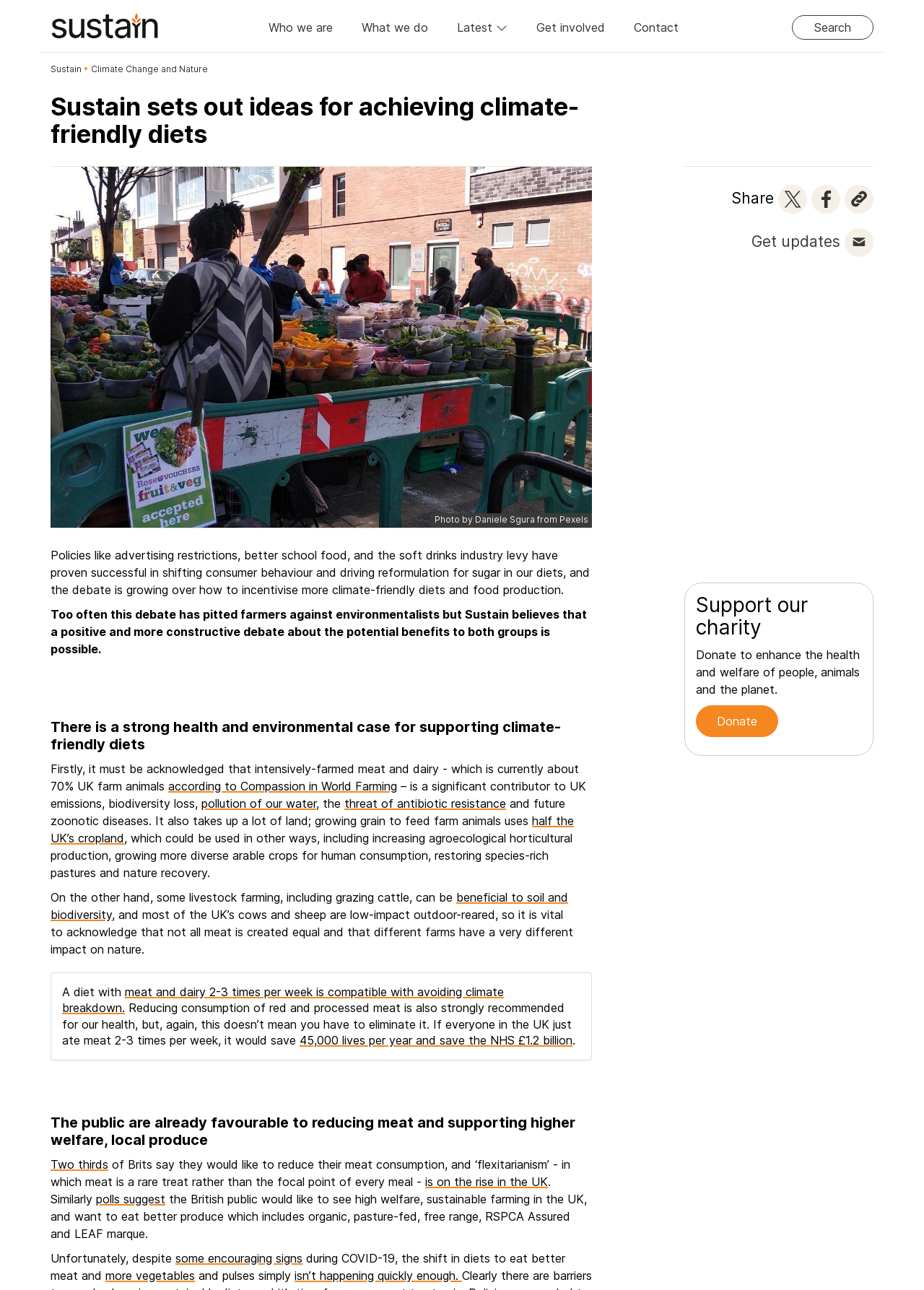What is the percentage of Brits who say they would like to reduce their meat consumption?
Observe the image and answer the question with a one-word or short phrase response.

Two thirds